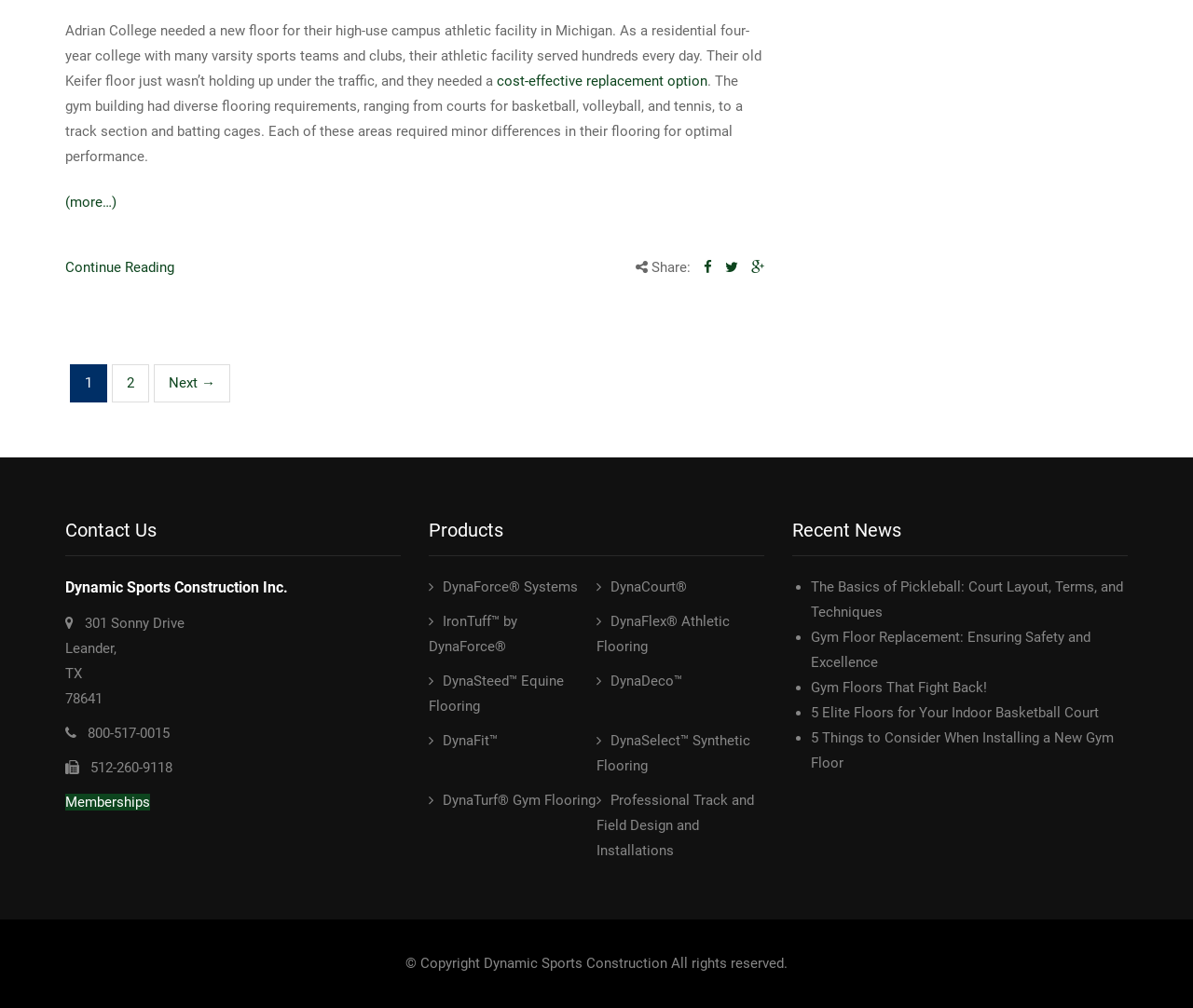Find the coordinates for the bounding box of the element with this description: "IronTuff™ by DynaForce®".

[0.359, 0.608, 0.434, 0.65]